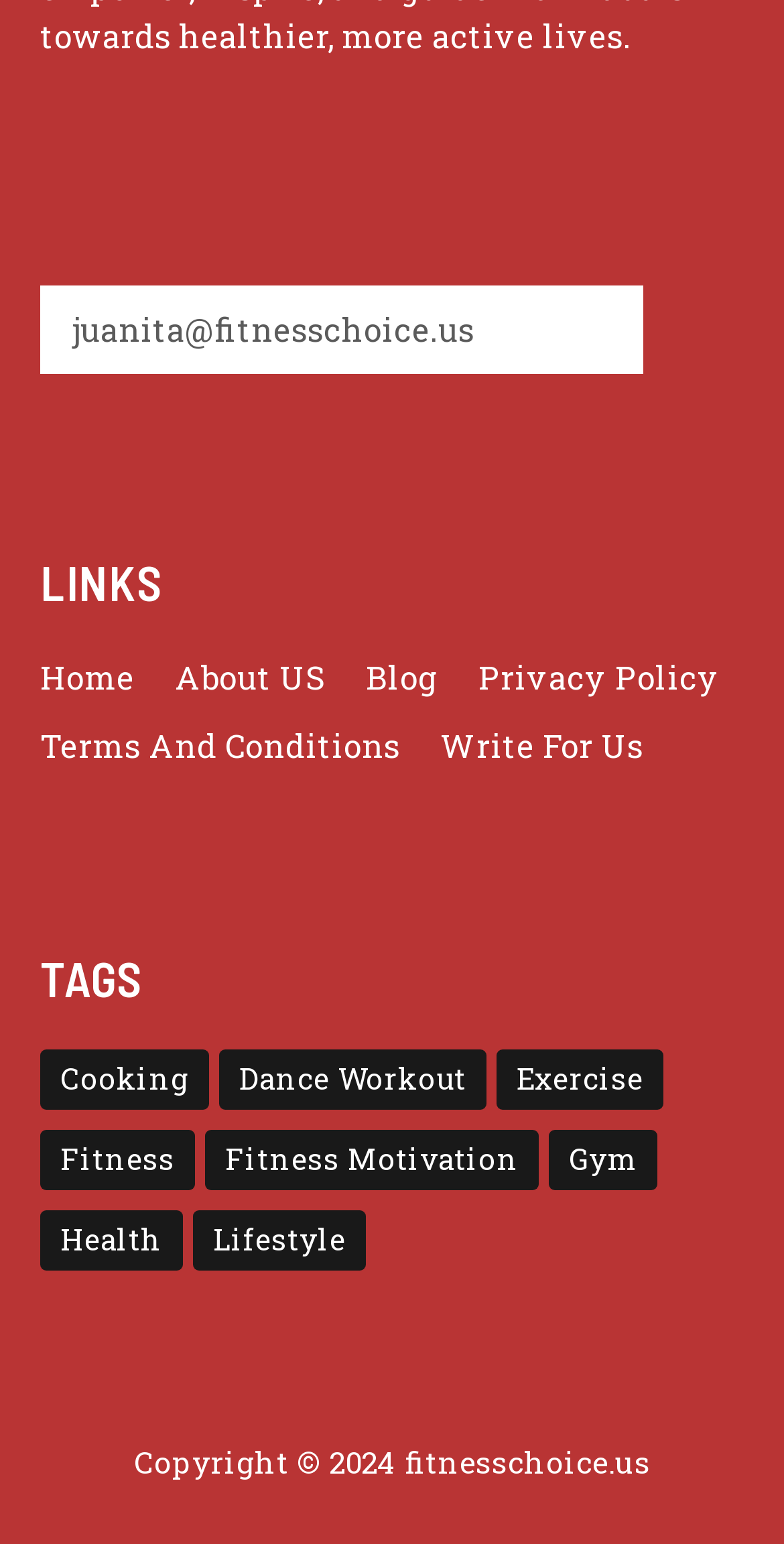Kindly provide the bounding box coordinates of the section you need to click on to fulfill the given instruction: "go to home page".

[0.051, 0.424, 0.172, 0.452]